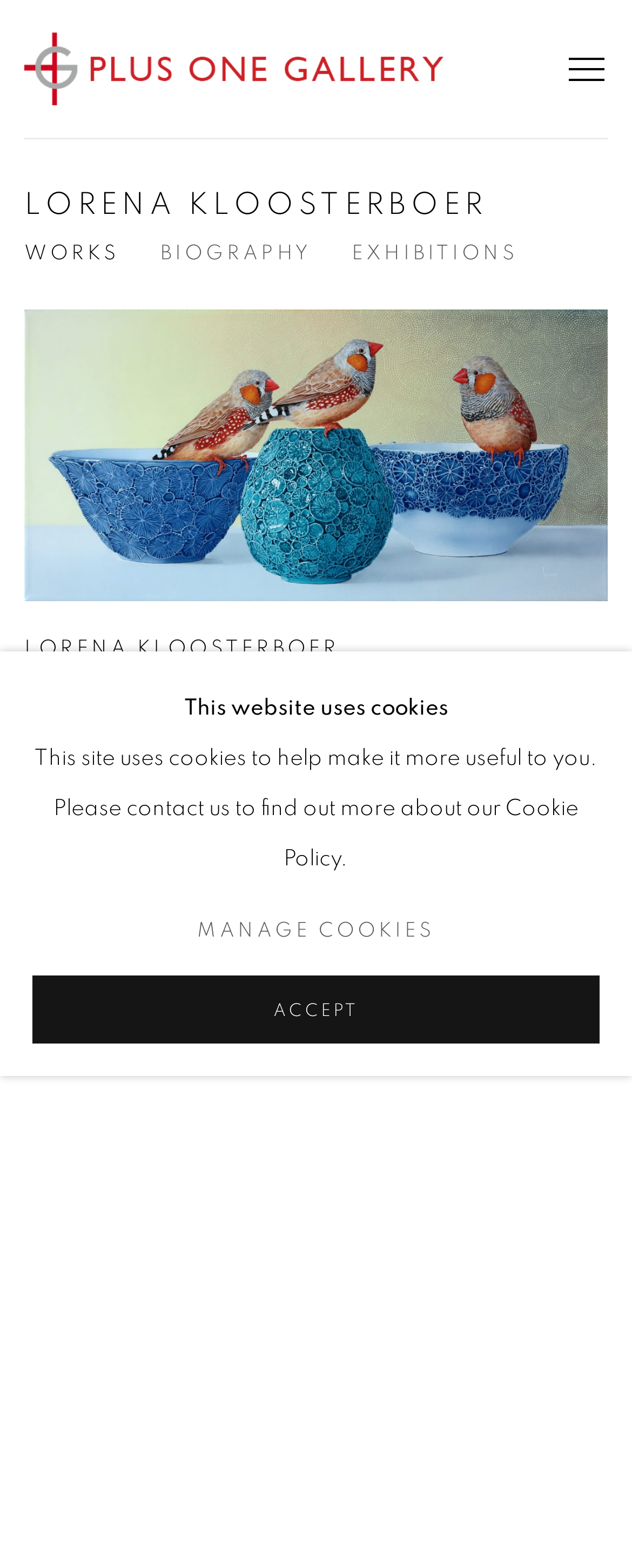Indicate the bounding box coordinates of the clickable region to achieve the following instruction: "View previous editor's picks."

None